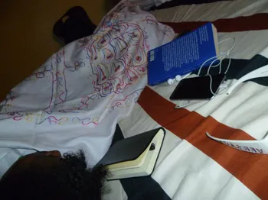Create a vivid and detailed description of the image.

The image captures an intimate moment of rest, featuring an individual lying on a bed partially covered by a colorful, embroidered blanket. Surrounding them are personal items, including an open notebook and a blue book, suggesting a setting of contemplation or study. A few electronic devices, including a phone with earbuds, can be seen, hinting at a contemporary lifestyle interwoven with technology. The warm colors of the bedding add a cozy atmosphere to this scene of relaxation and introspection, emphasizing the balance between personal reflection and modern distractions.